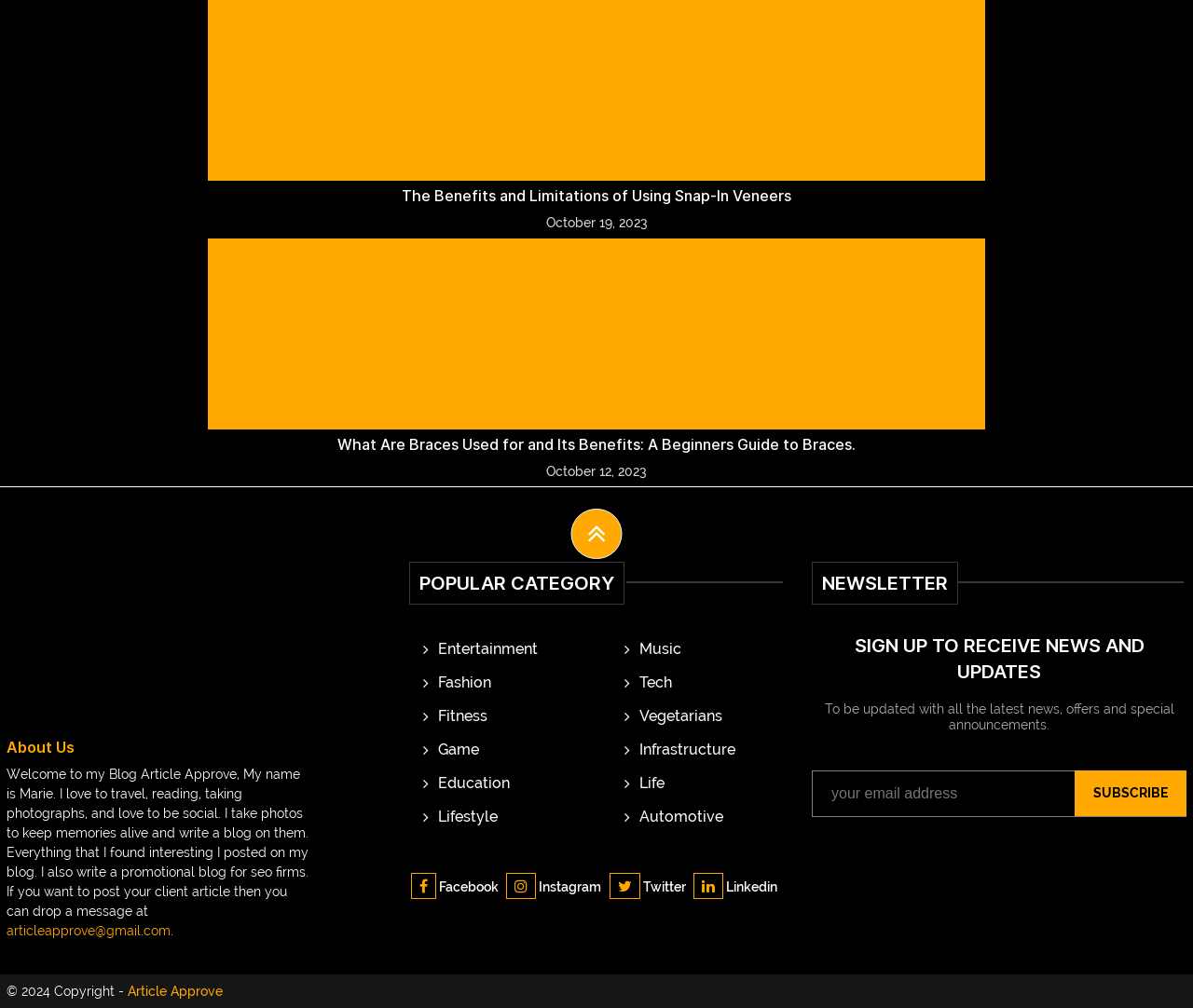Please provide the bounding box coordinates for the element that needs to be clicked to perform the following instruction: "Read the article about Snap-In Veneers". The coordinates should be given as four float numbers between 0 and 1, i.e., [left, top, right, bottom].

[0.337, 0.186, 0.663, 0.204]